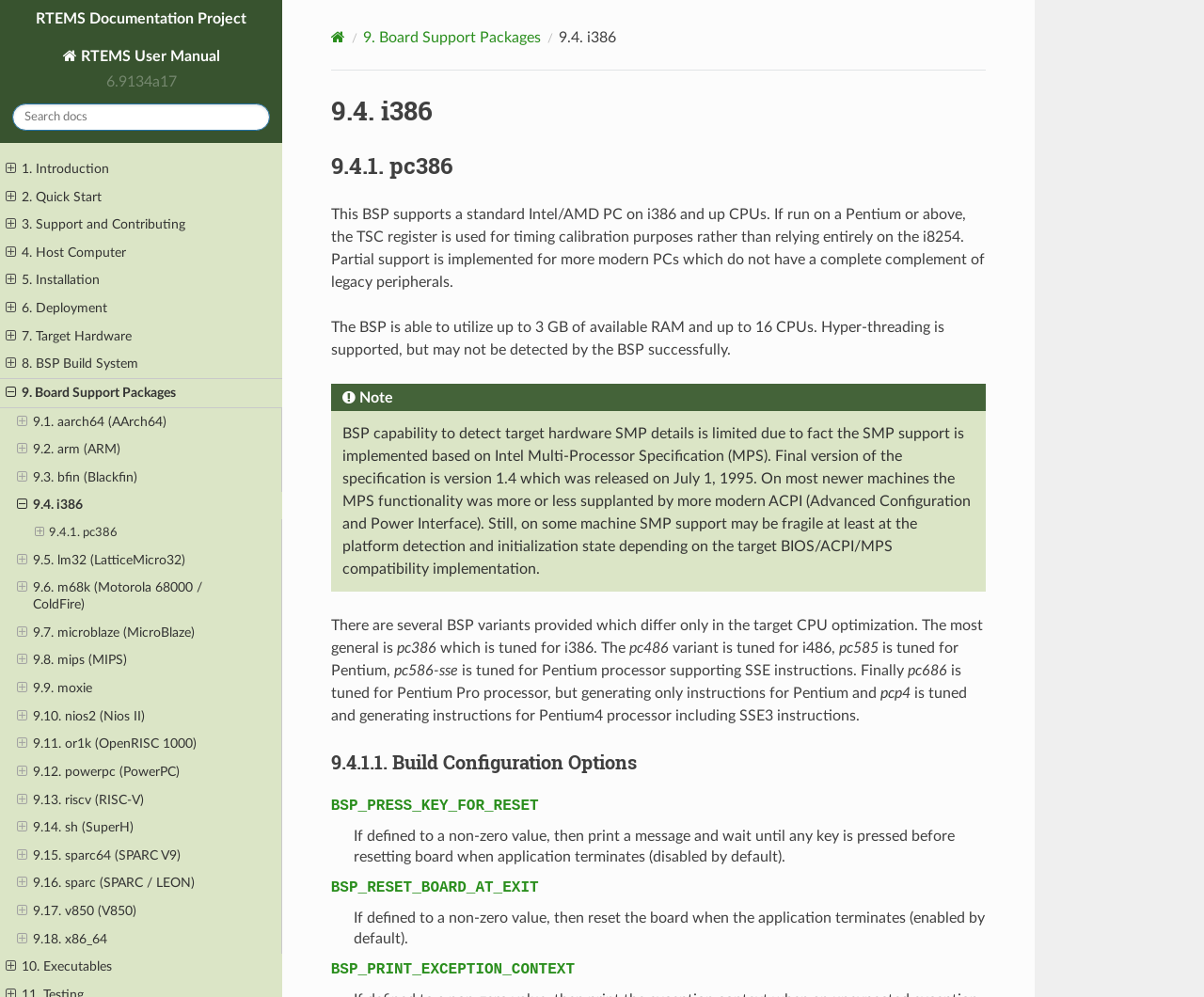Craft a detailed narrative of the webpage's structure and content.

This webpage is a documentation page for the RTEMS User Manual, specifically focusing on the 9.4 i386 section. At the top, there is a navigation bar with links to "RTEMS Documentation Project" and "RTEMS User Manual". Below that, there is a search bar with a textbox labeled "Search docs" and a button with a magnifying glass icon.

The main content of the page is divided into sections, each with a heading and a list of links. The first section is "9. Board Support Packages" with links to various BSPs, including the current section "9.4. i386". The "9.4. i386" section has a heading and a paragraph of text describing the BSP's capabilities and limitations. There are also several subheadings, including "9.4.1. pc386", which has a link to a paragraph symbol and a block of text describing the BSP's features.

The page also has a navigation menu on the right side, with links to "Home" and "9. Board Support Packages", as well as a separator line. There are 18 links to different sections of the manual, each with a button with a caret icon.

The text on the page is organized into paragraphs and headings, with some sections having multiple paragraphs of text. The text describes the features and limitations of the BSP, including its ability to utilize up to 3 GB of RAM and up to 16 CPUs, as well as its support for hyper-threading. There are also notes and warnings about the BSP's capabilities and limitations.